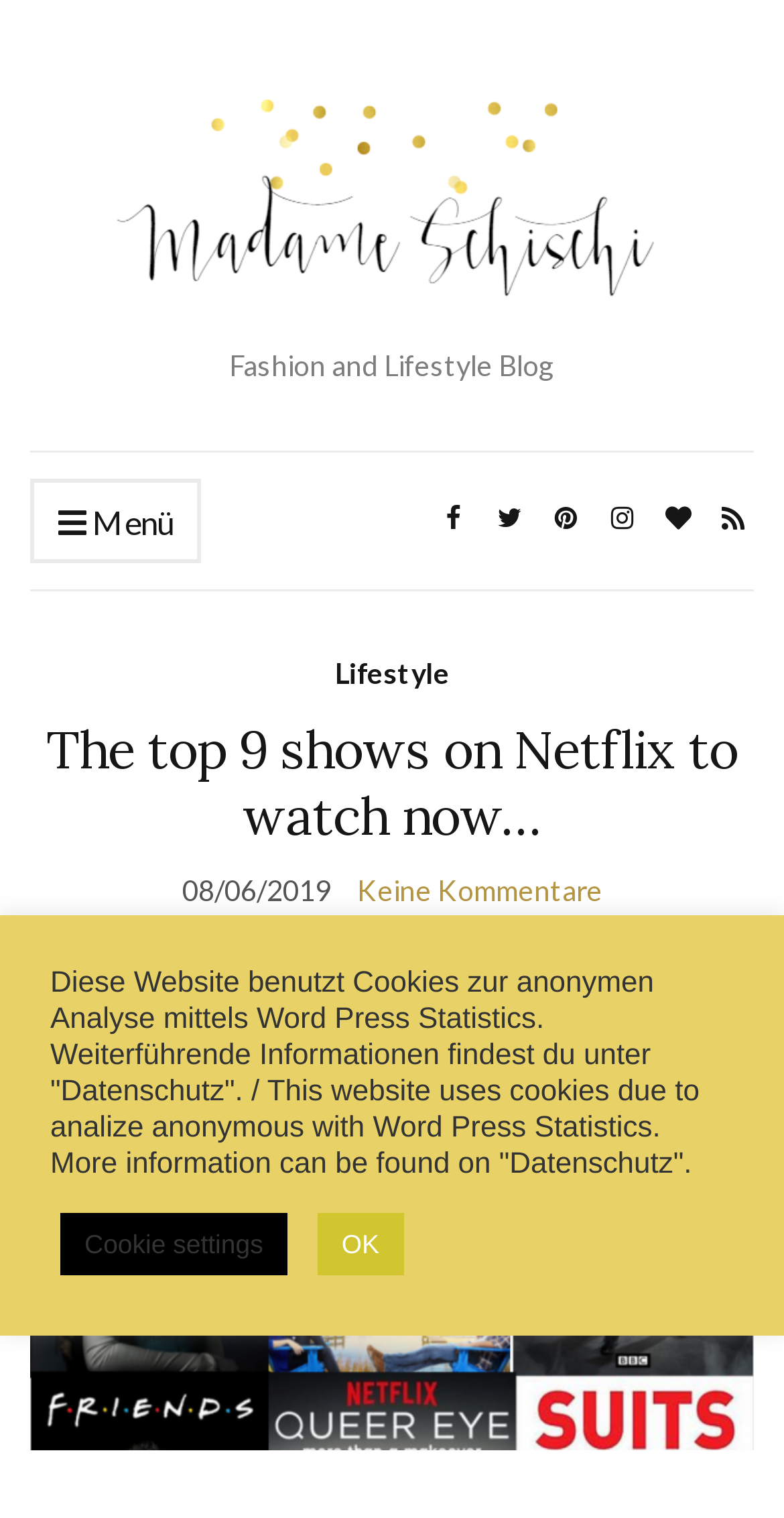What is the date of the post?
Please describe in detail the information shown in the image to answer the question.

The date of the post can be found in the time element with the text '08/06/2019', which is a sub-element of the heading element with the text 'The top 9 shows on Netflix to watch now…'.